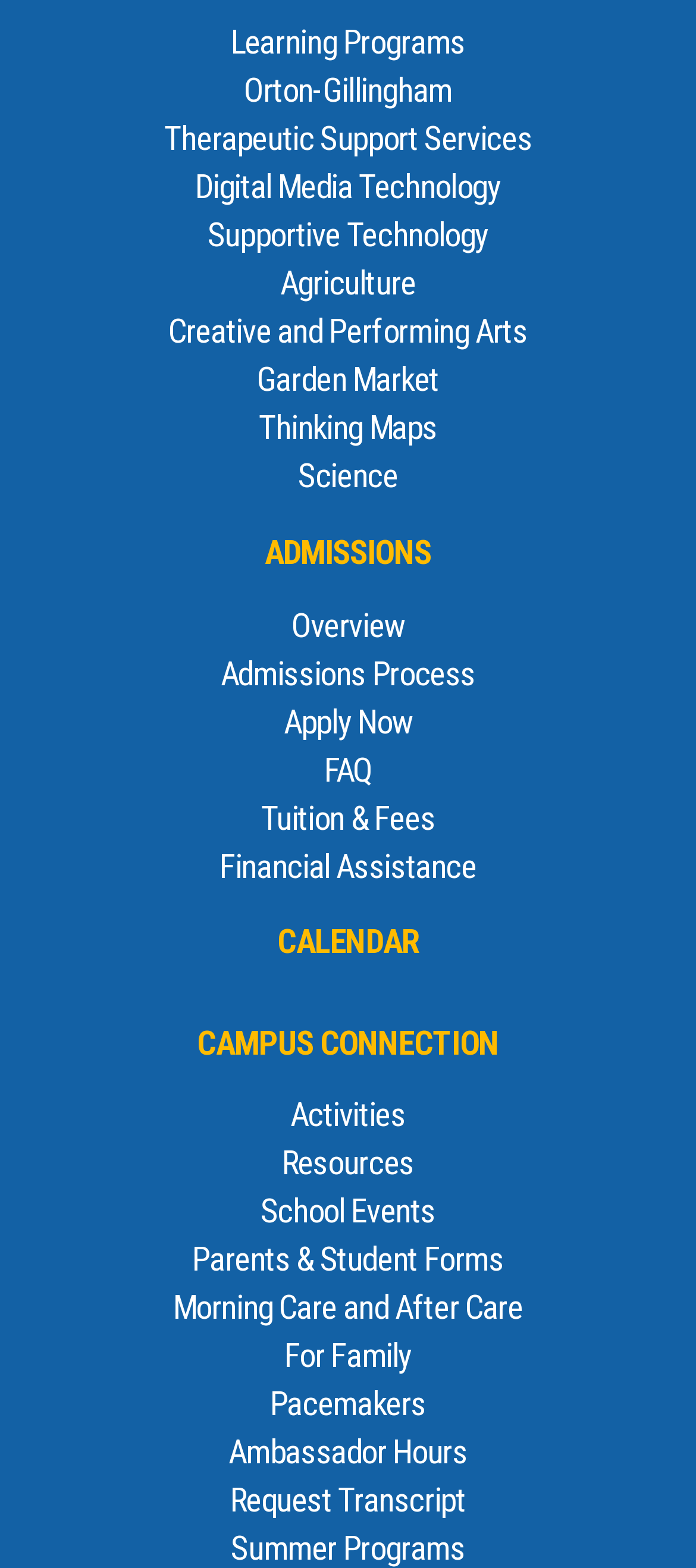Please identify the bounding box coordinates of the element on the webpage that should be clicked to follow this instruction: "Get information about Admissions Process". The bounding box coordinates should be given as four float numbers between 0 and 1, formatted as [left, top, right, bottom].

[0.177, 0.415, 0.823, 0.446]